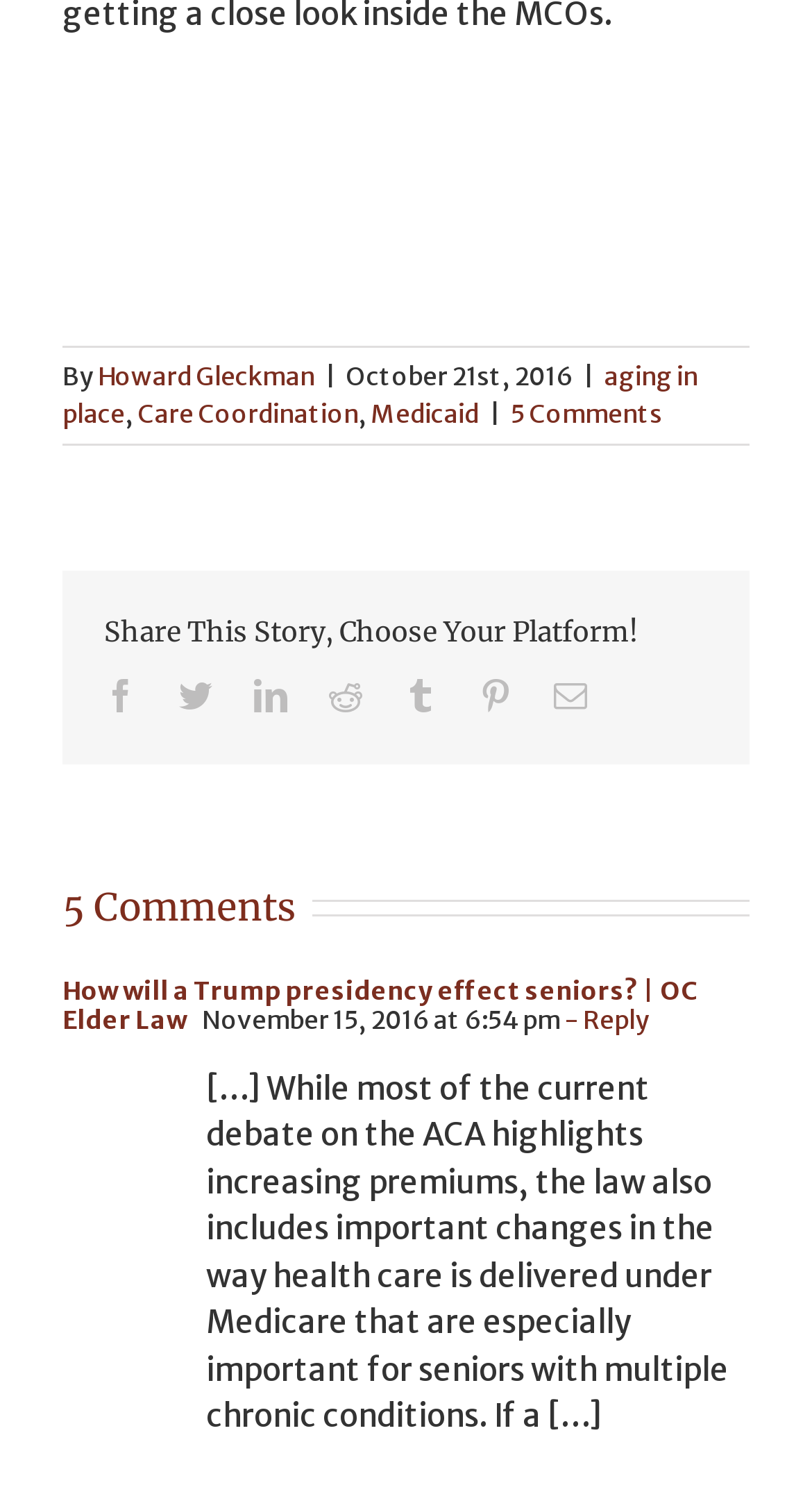What is the date of the article?
Based on the visual information, provide a detailed and comprehensive answer.

The date of the article is mentioned at the top of the webpage, next to the author's name, which is 'October 21st, 2016'.